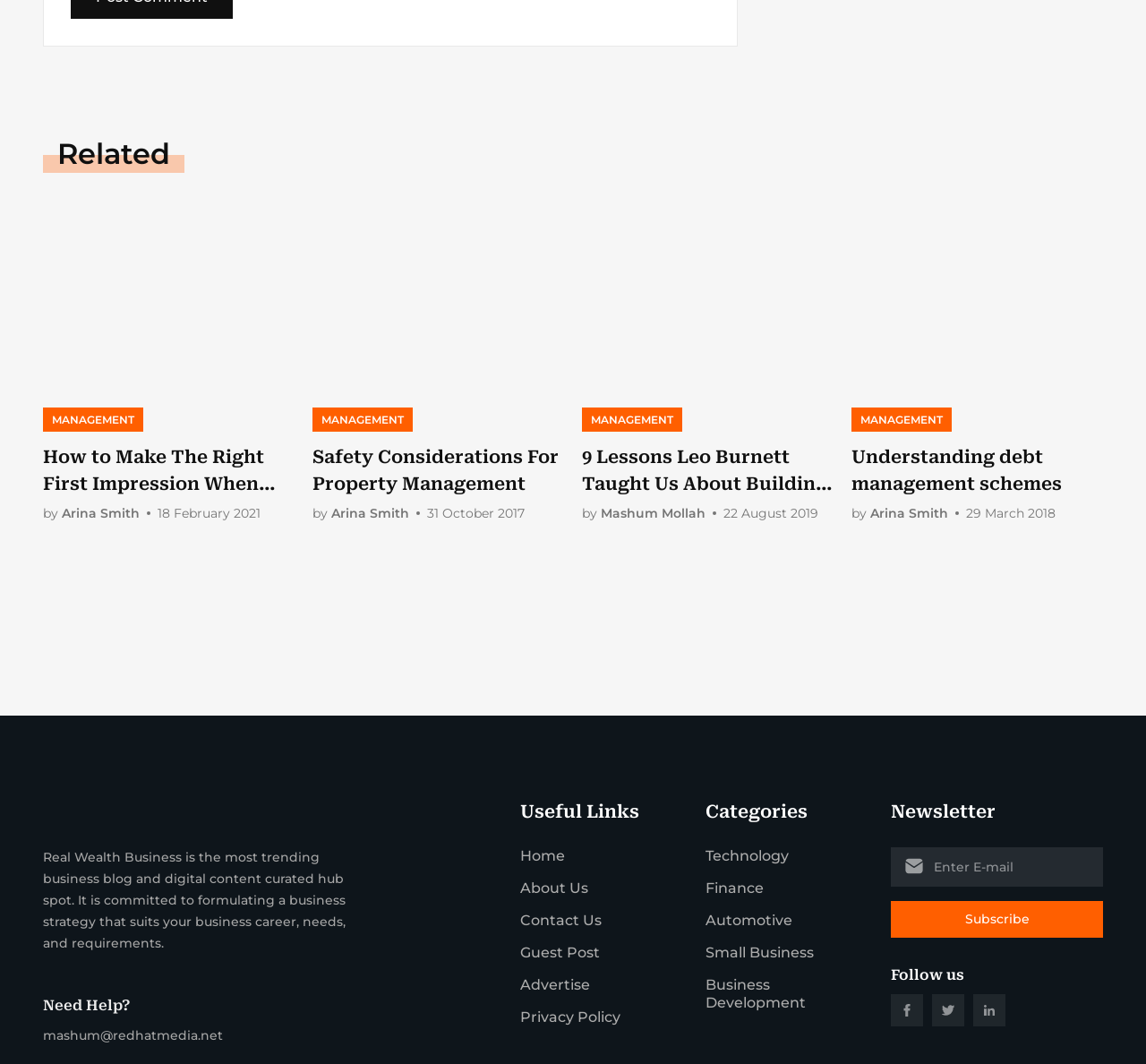Please identify the bounding box coordinates of the area that needs to be clicked to fulfill the following instruction: "Click on the 'How to Make The Right First Impression When Visitors Come to Your Office' link."

[0.038, 0.417, 0.257, 0.467]